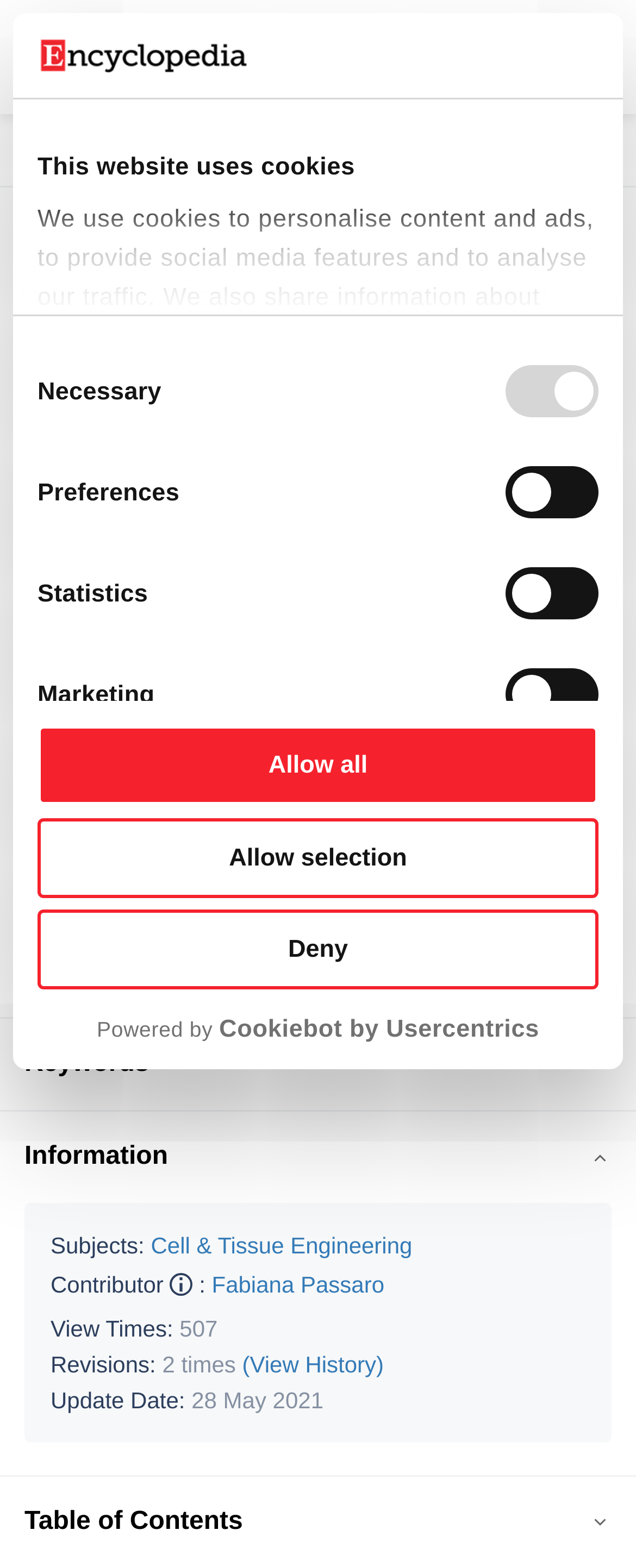Determine the bounding box coordinates for the area you should click to complete the following instruction: "Click the 'Allow selection' button".

[0.059, 0.521, 0.941, 0.572]